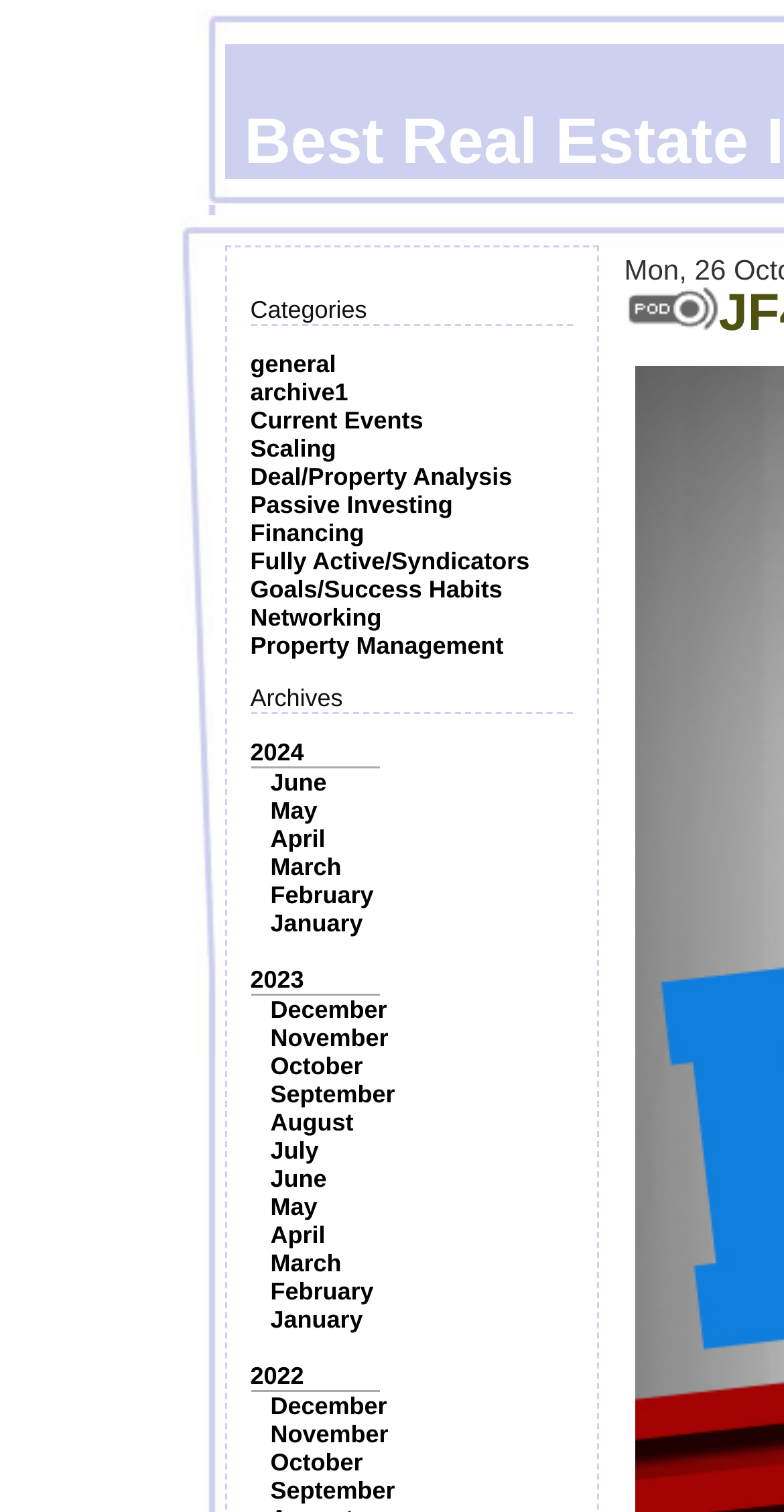Extract the bounding box for the UI element that matches this description: "Goals/Success Habits".

[0.319, 0.38, 0.641, 0.399]